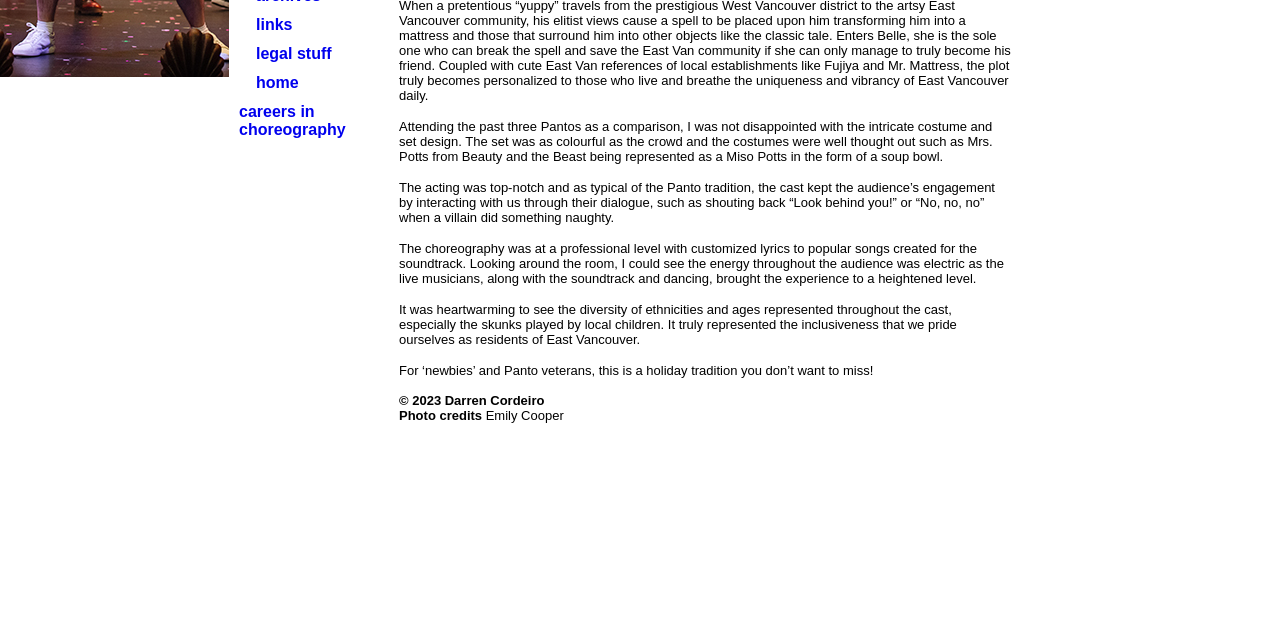Give the bounding box coordinates for the element described as: "legal stuff".

[0.2, 0.07, 0.259, 0.097]